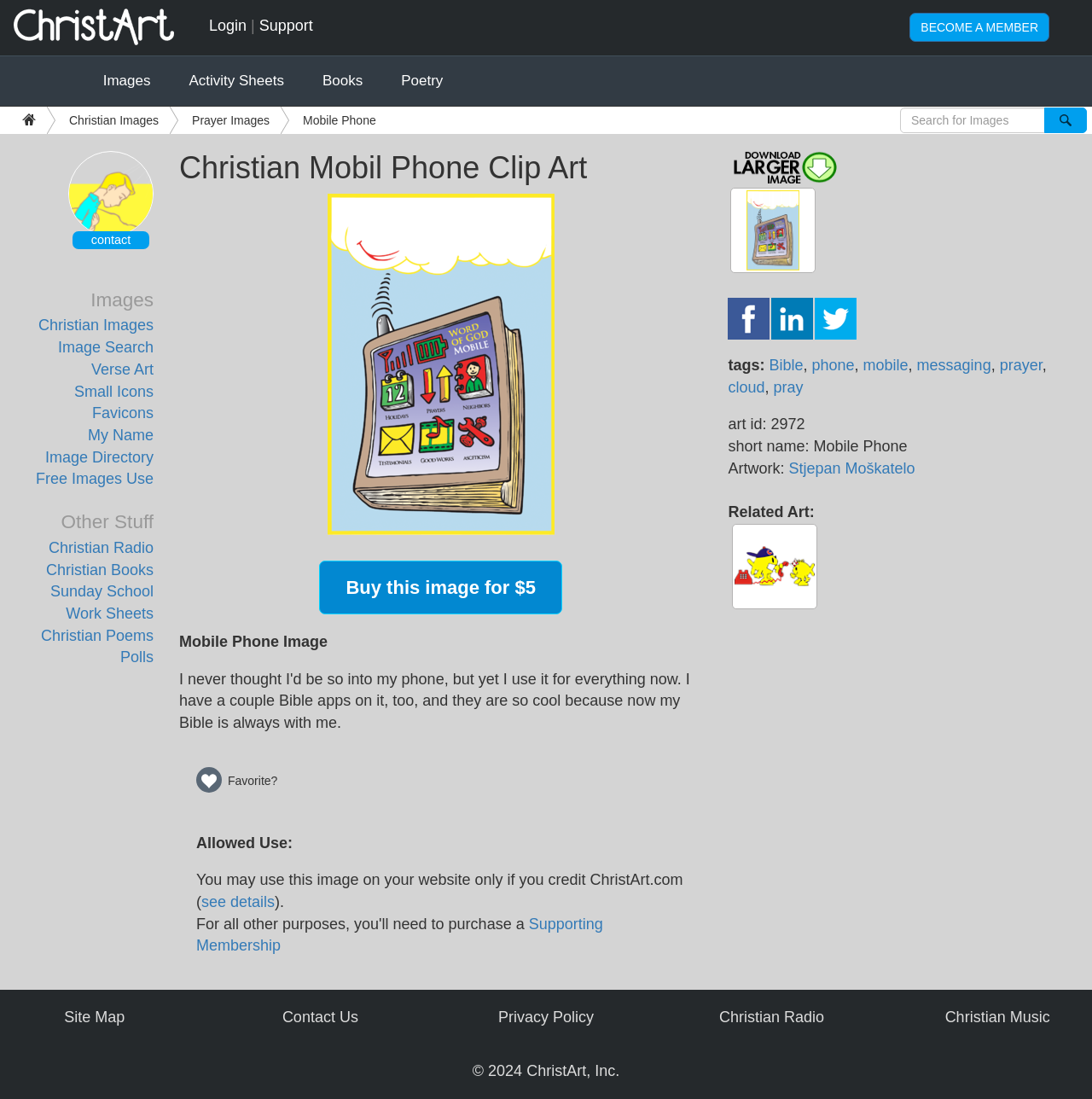What is the allowed use of the image on the webpage?
Based on the image, please offer an in-depth response to the question.

The allowed use of the image on the webpage is to use it on your website only if you credit ChristArt.com, which can be found in the text element that says 'You may use this image on your website only if you credit ChristArt.com'.